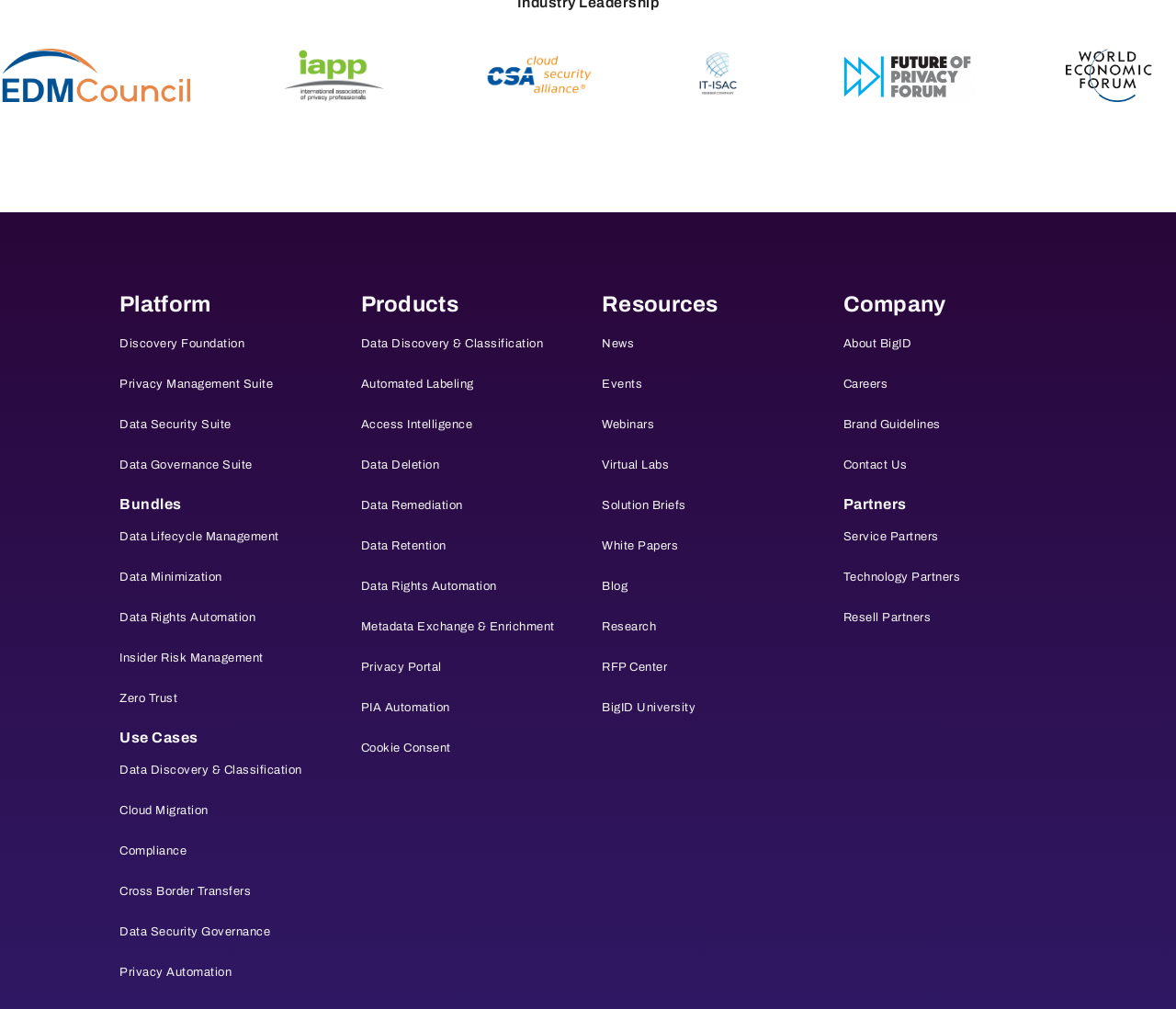Find and indicate the bounding box coordinates of the region you should select to follow the given instruction: "Click on Data Discovery & Classification under Products".

[0.307, 0.334, 0.462, 0.347]